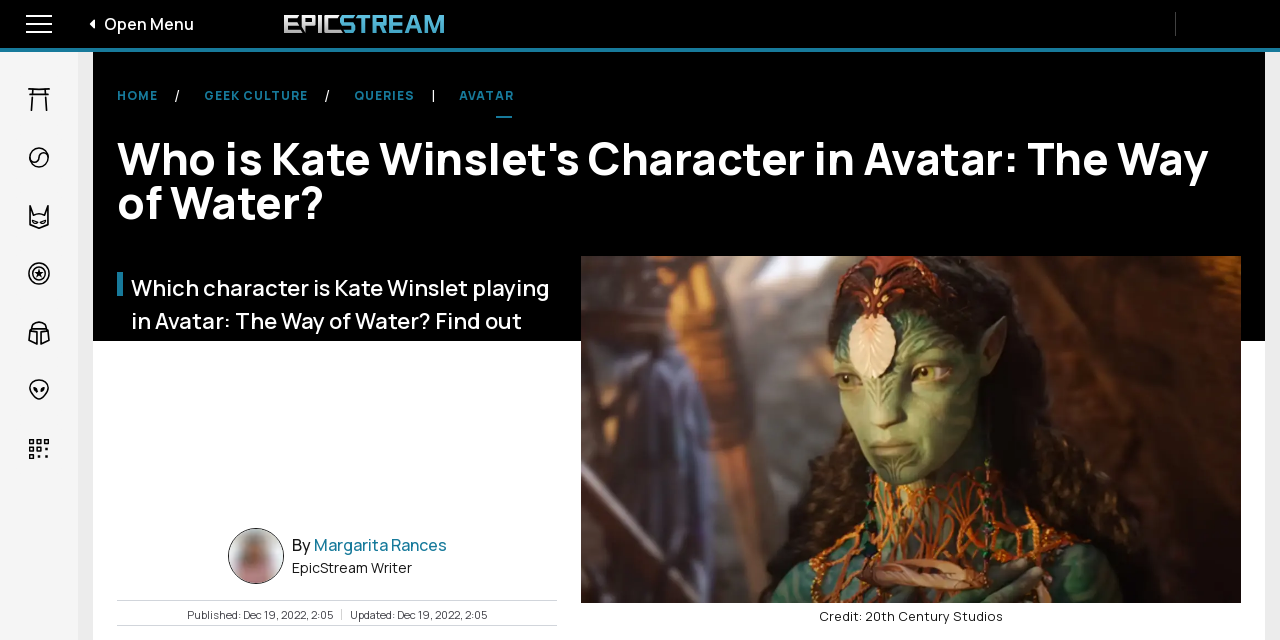Pinpoint the bounding box coordinates of the clickable area necessary to execute the following instruction: "Go to Epicstream Home". The coordinates should be given as four float numbers between 0 and 1, namely [left, top, right, bottom].

[0.222, 0.023, 0.347, 0.052]